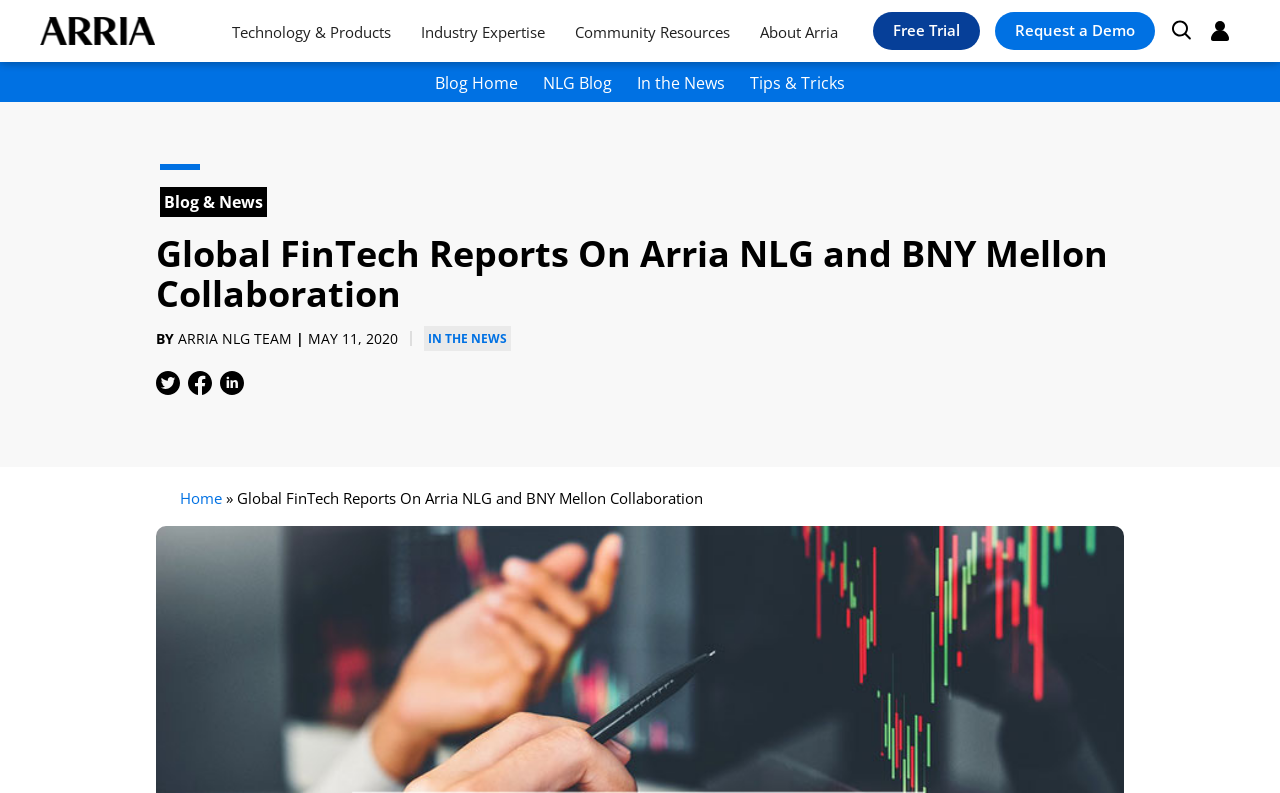Please mark the clickable region by giving the bounding box coordinates needed to complete this instruction: "Go to the Technology & Products page".

[0.17, 0.002, 0.317, 0.078]